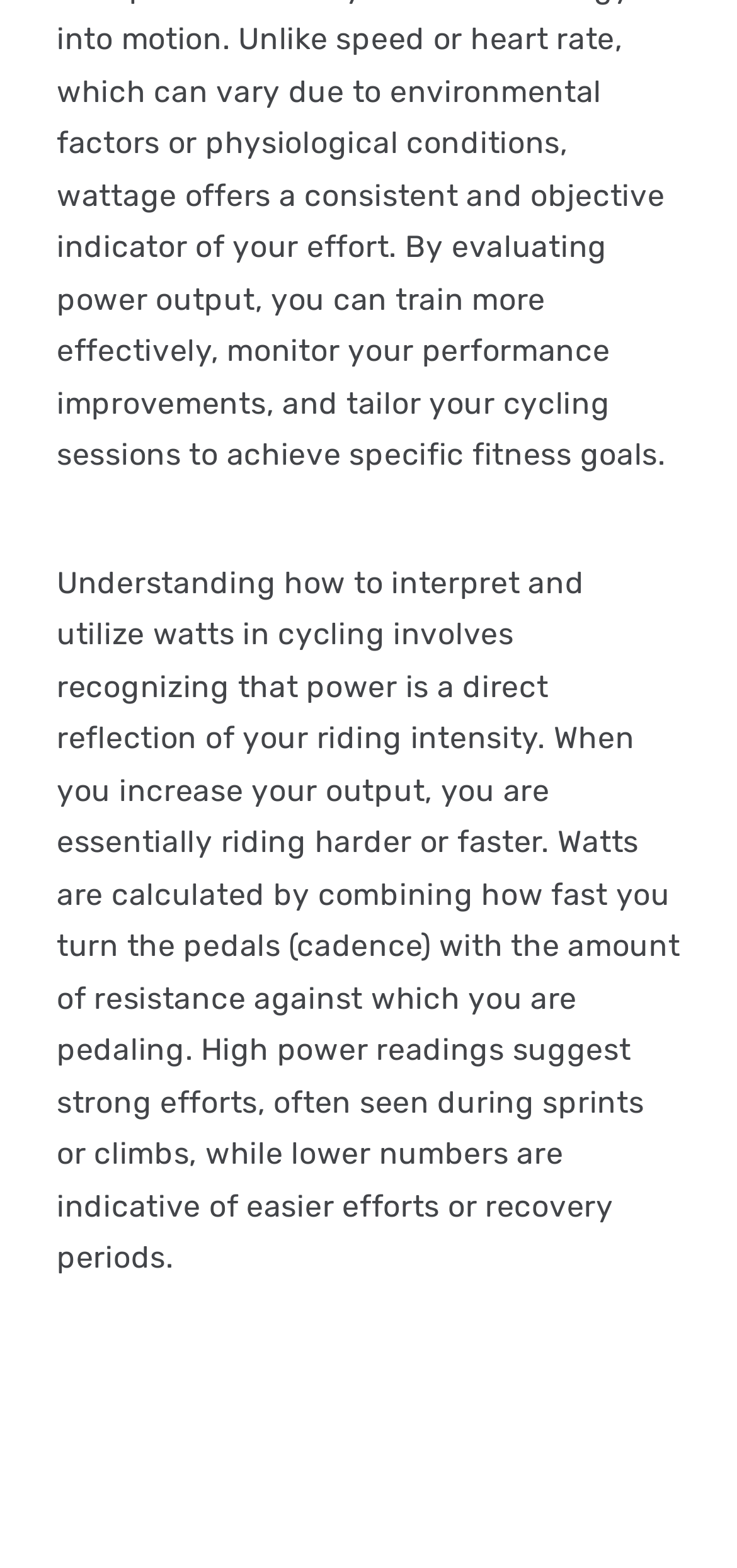Provide the bounding box coordinates of the HTML element described by the text: "Electric Bikes". The coordinates should be in the format [left, top, right, bottom] with values between 0 and 1.

[0.0, 0.128, 1.0, 0.206]